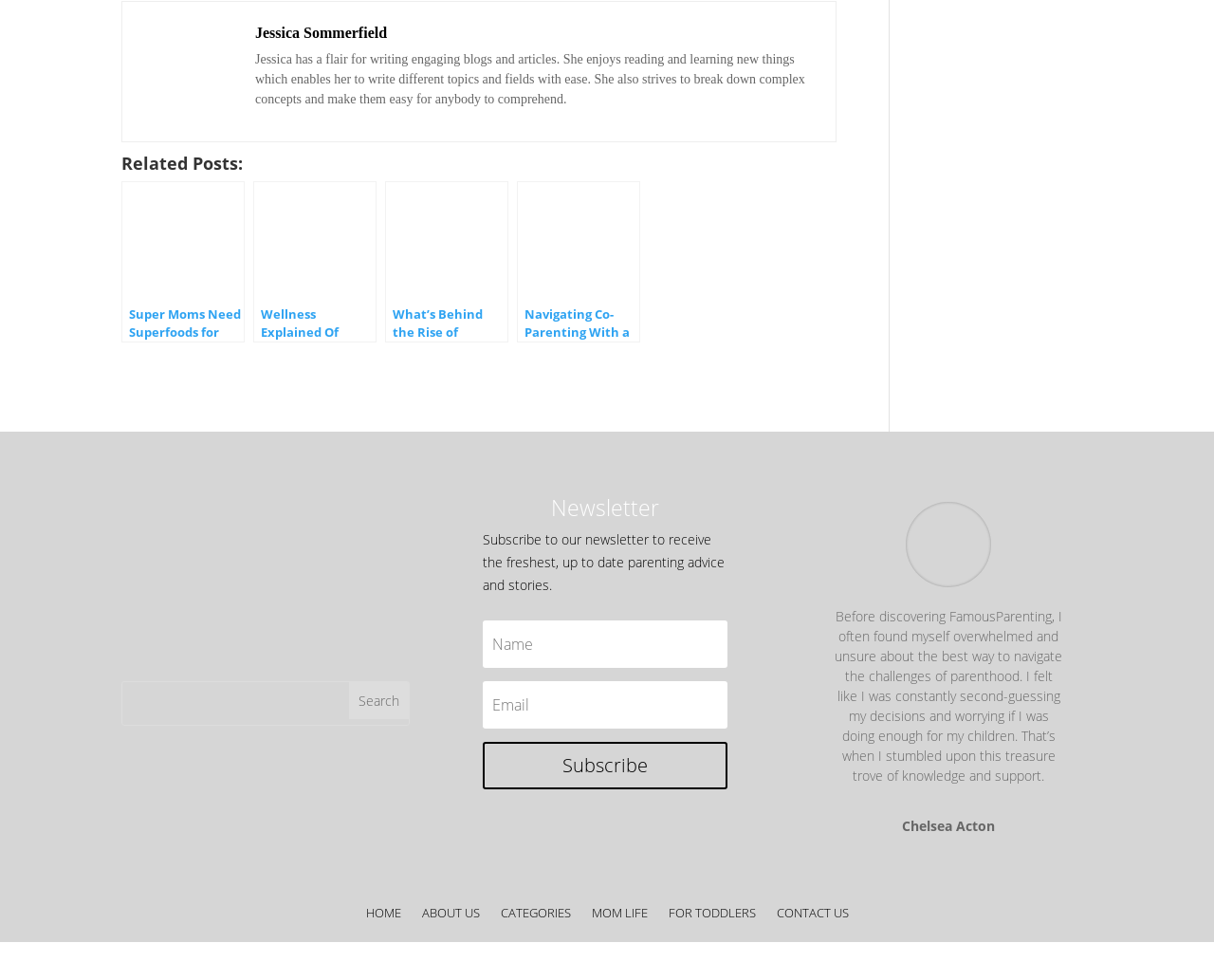Identify the bounding box coordinates of the element to click to follow this instruction: 'View related post about Super Moms'. Ensure the coordinates are four float values between 0 and 1, provided as [left, top, right, bottom].

[0.1, 0.185, 0.202, 0.35]